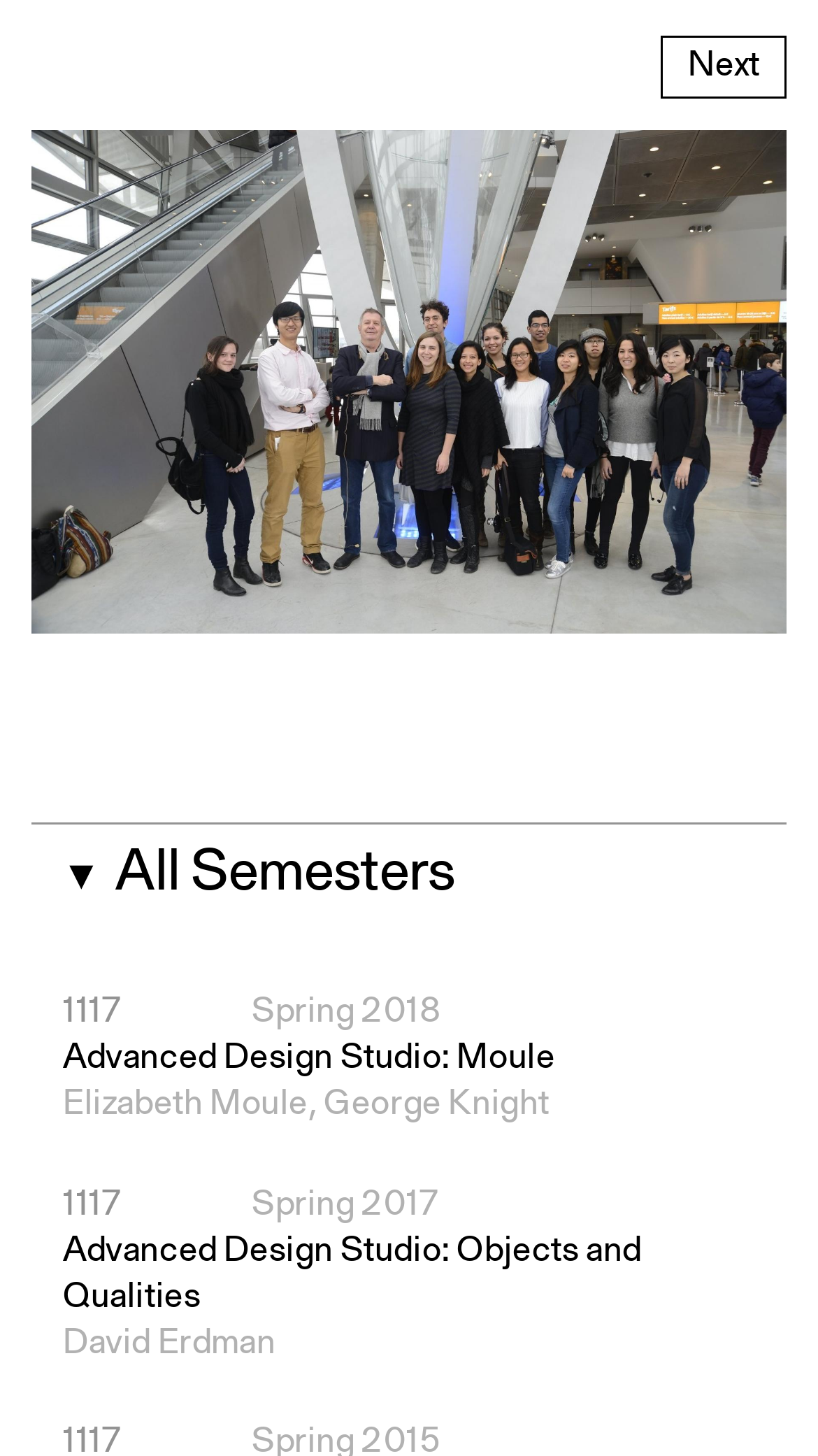Please provide the bounding box coordinates in the format (top-left x, top-left y, bottom-right x, bottom-right y). Remember, all values are floating point numbers between 0 and 1. What is the bounding box coordinate of the region described as: Open accordion ▼

[0.038, 0.58, 0.115, 0.623]